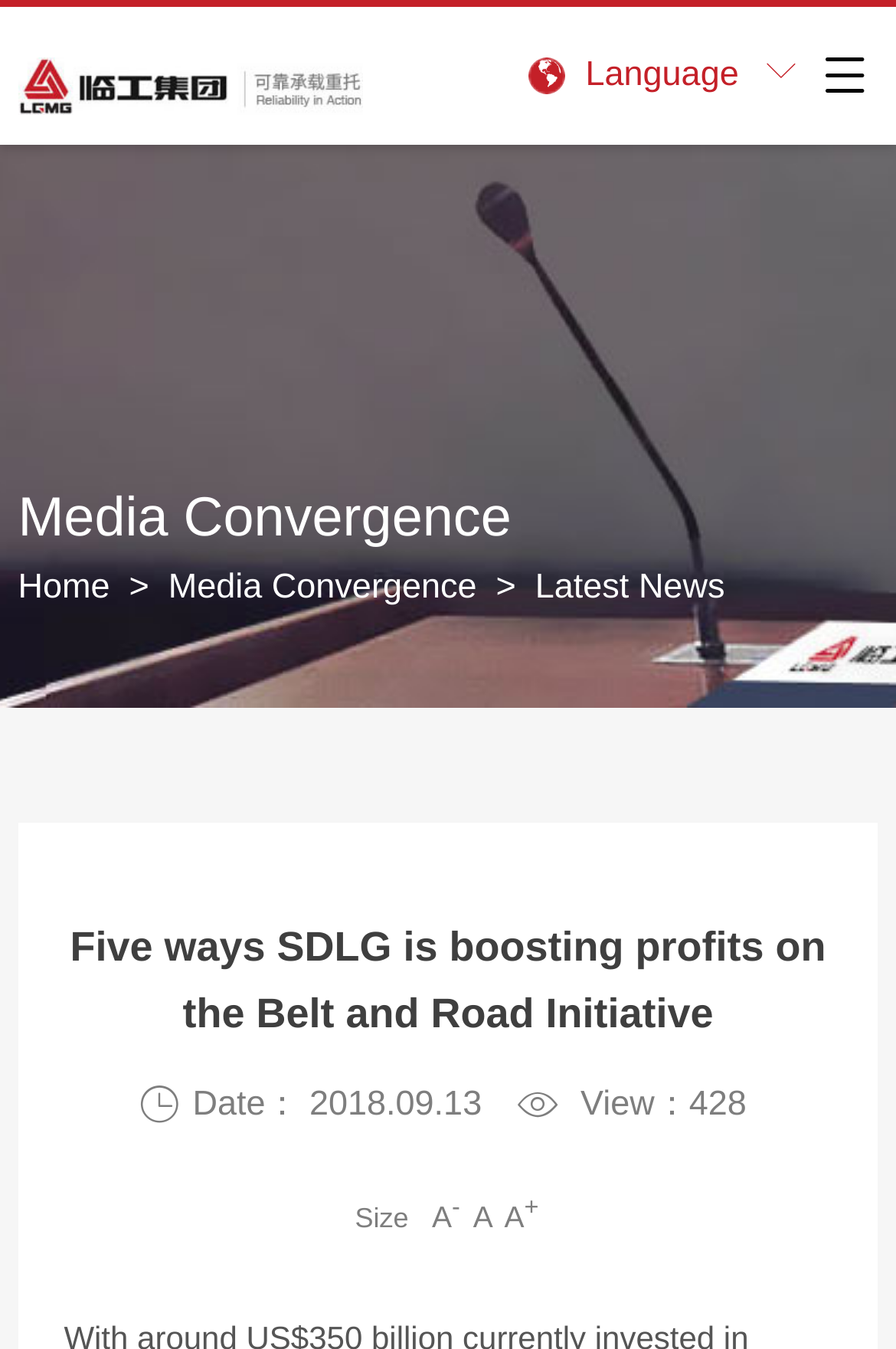What are the available font sizes?
Answer the question with a detailed explanation, including all necessary information.

The available font sizes can be found in the link elements 'A-', 'A', and 'A+' located near the bottom of the webpage, which allow users to adjust the font size.